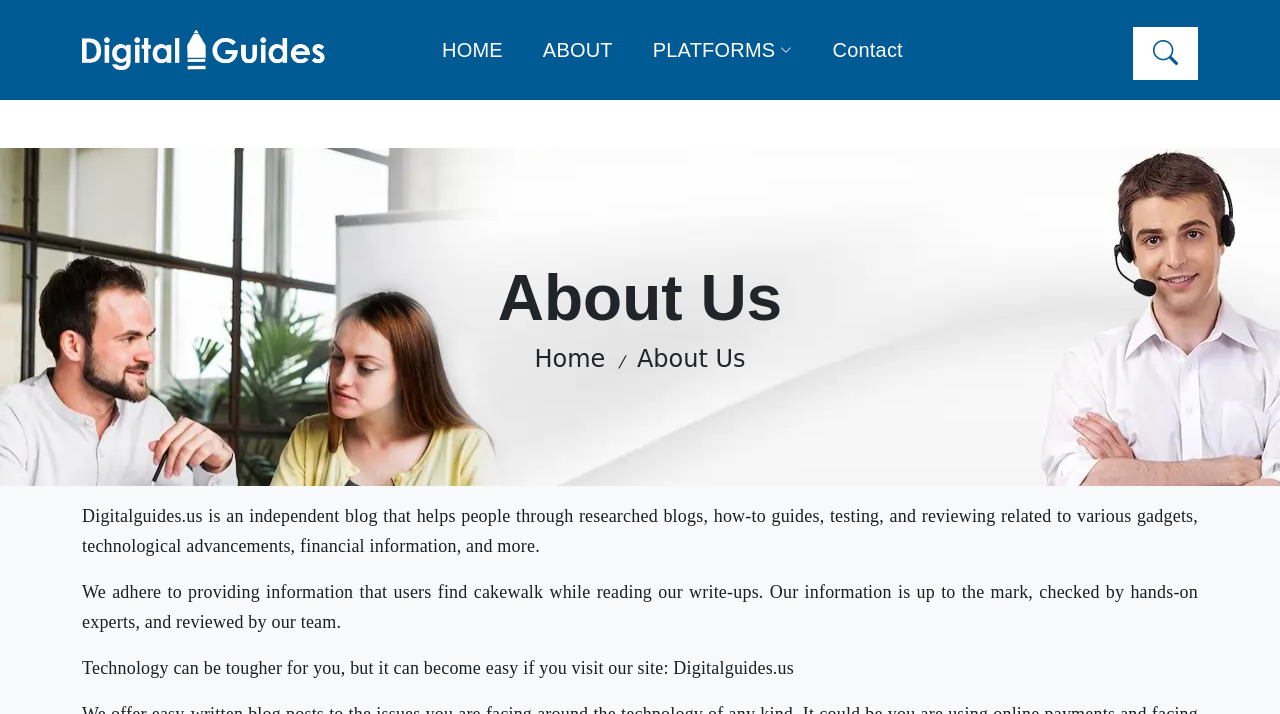What kind of content can be found on the website? Based on the image, give a response in one word or a short phrase.

Blogs, guides, reviews